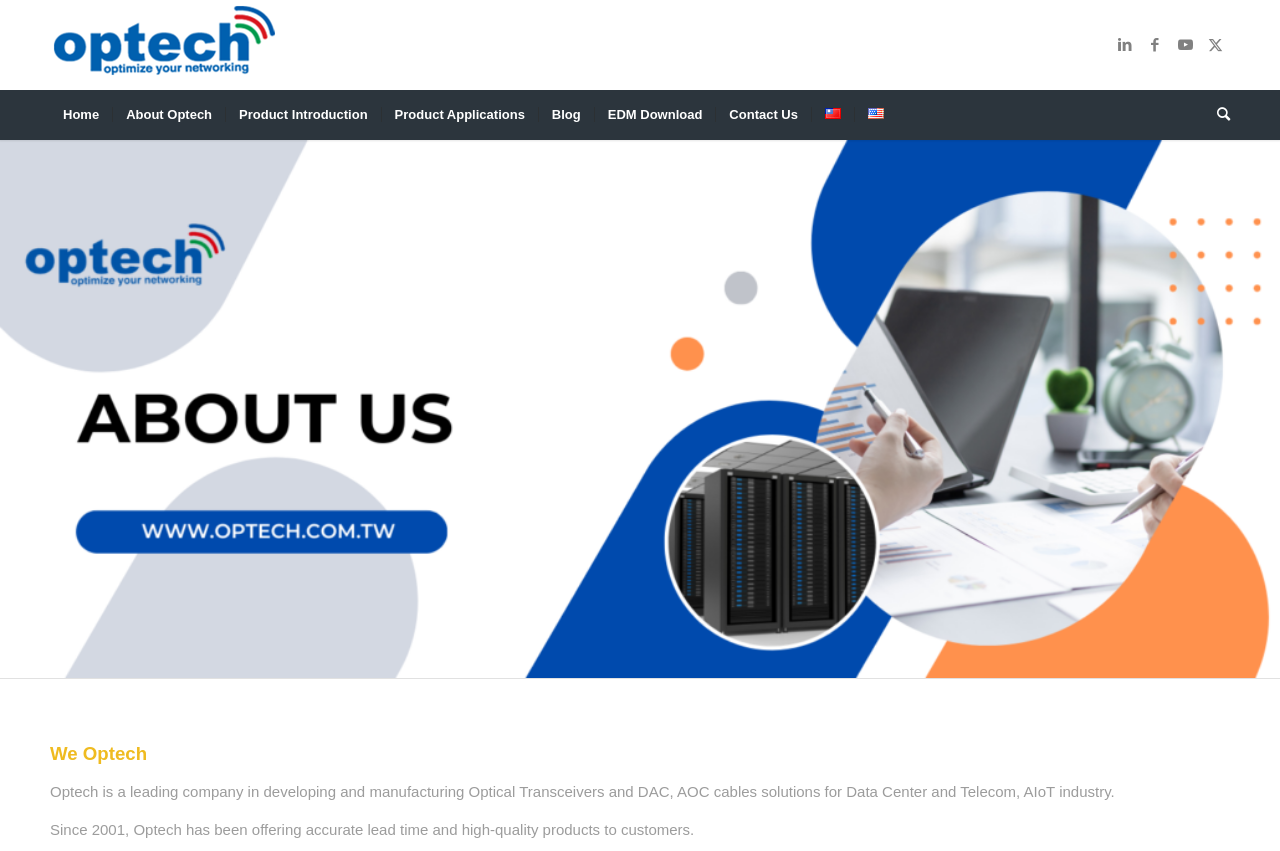Please identify the bounding box coordinates of the clickable area that will fulfill the following instruction: "Visit LinkedIn page". The coordinates should be in the format of four float numbers between 0 and 1, i.e., [left, top, right, bottom].

[0.867, 0.035, 0.891, 0.071]